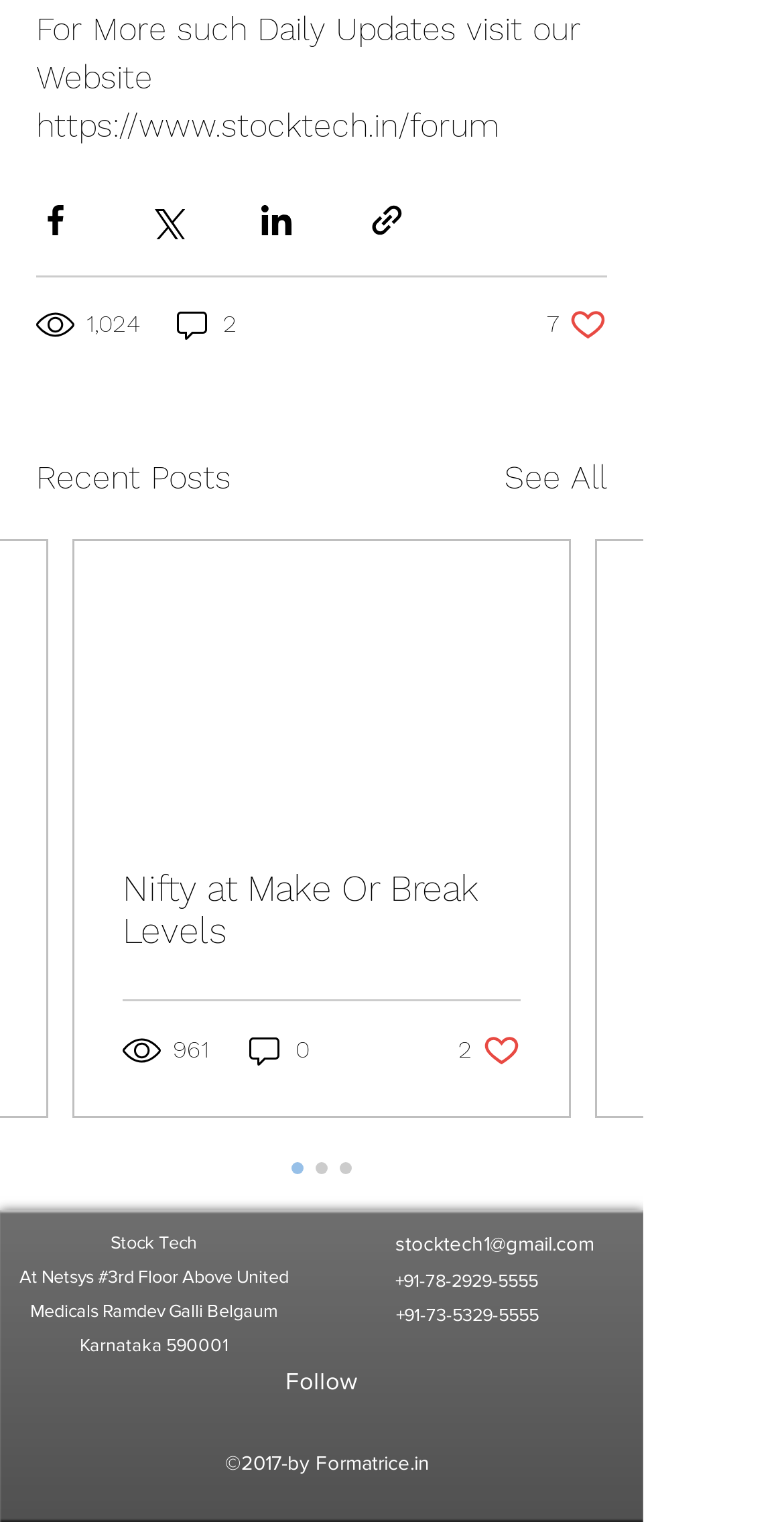How many social media icons are there?
Please use the visual content to give a single word or phrase answer.

4